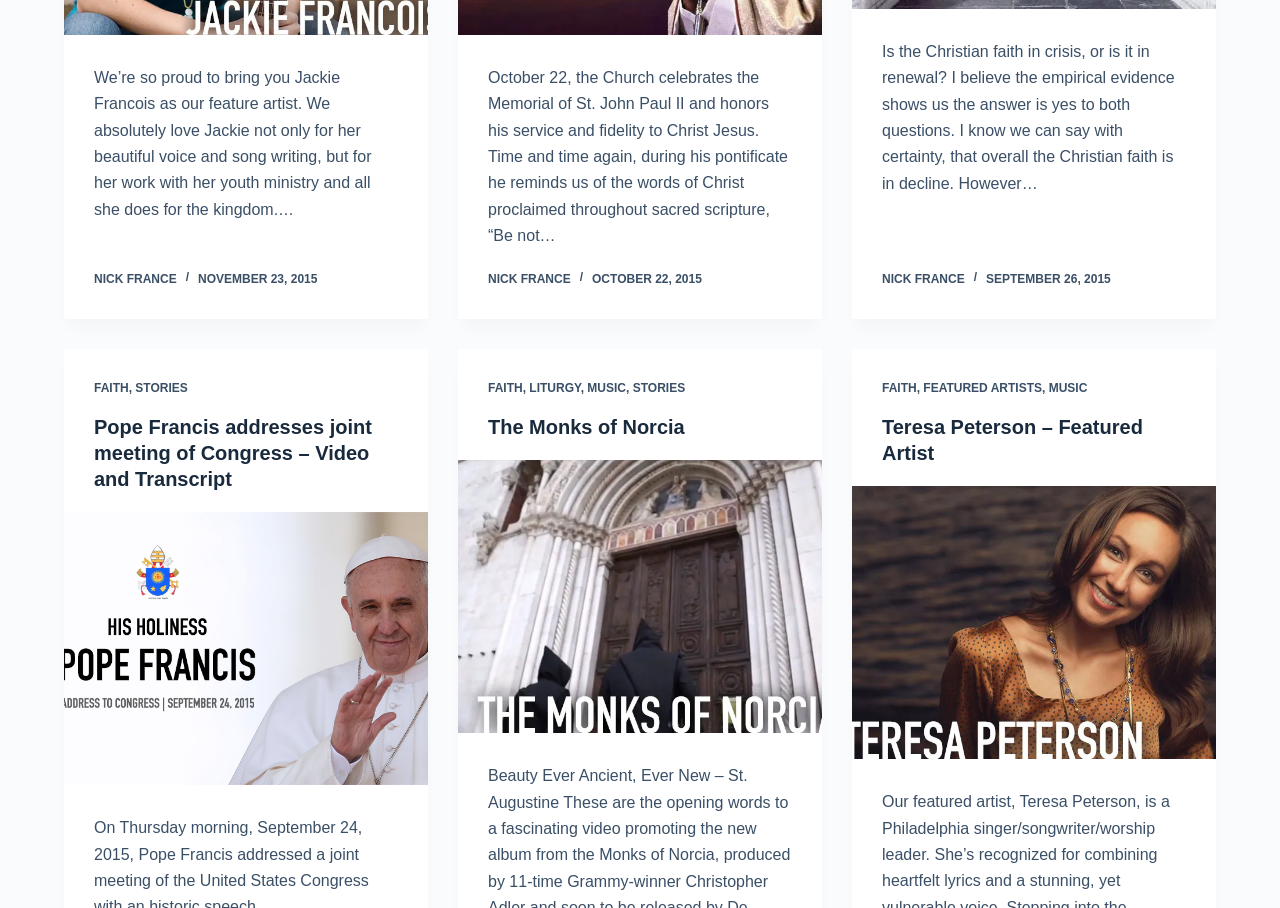Determine the bounding box coordinates (top-left x, top-left y, bottom-right x, bottom-right y) of the UI element described in the following text: Featured Artists

[0.721, 0.42, 0.814, 0.435]